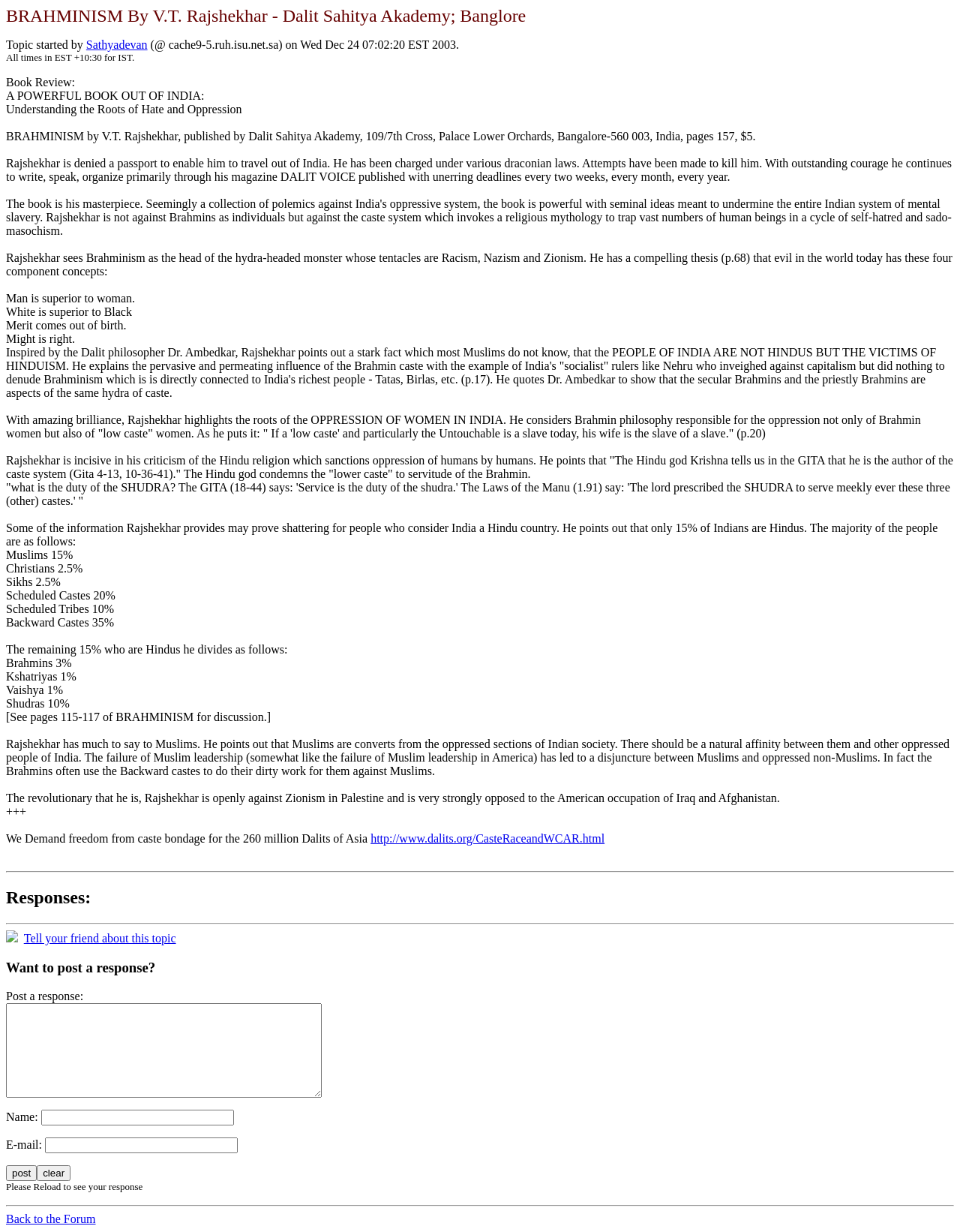What is the author's stance on Zionism?
Based on the screenshot, provide a one-word or short-phrase response.

Against